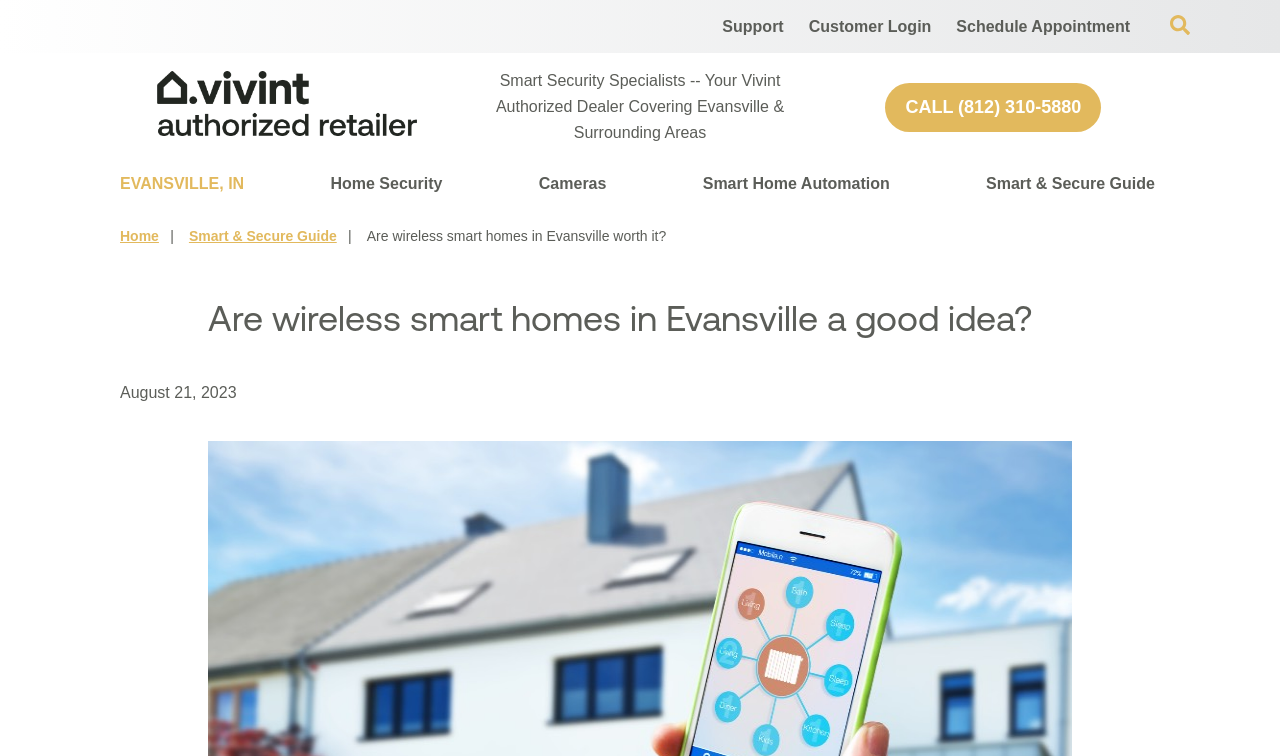Respond to the following question with a brief word or phrase:
What is the city and state mentioned on the webpage?

EVANSVILLE, IN